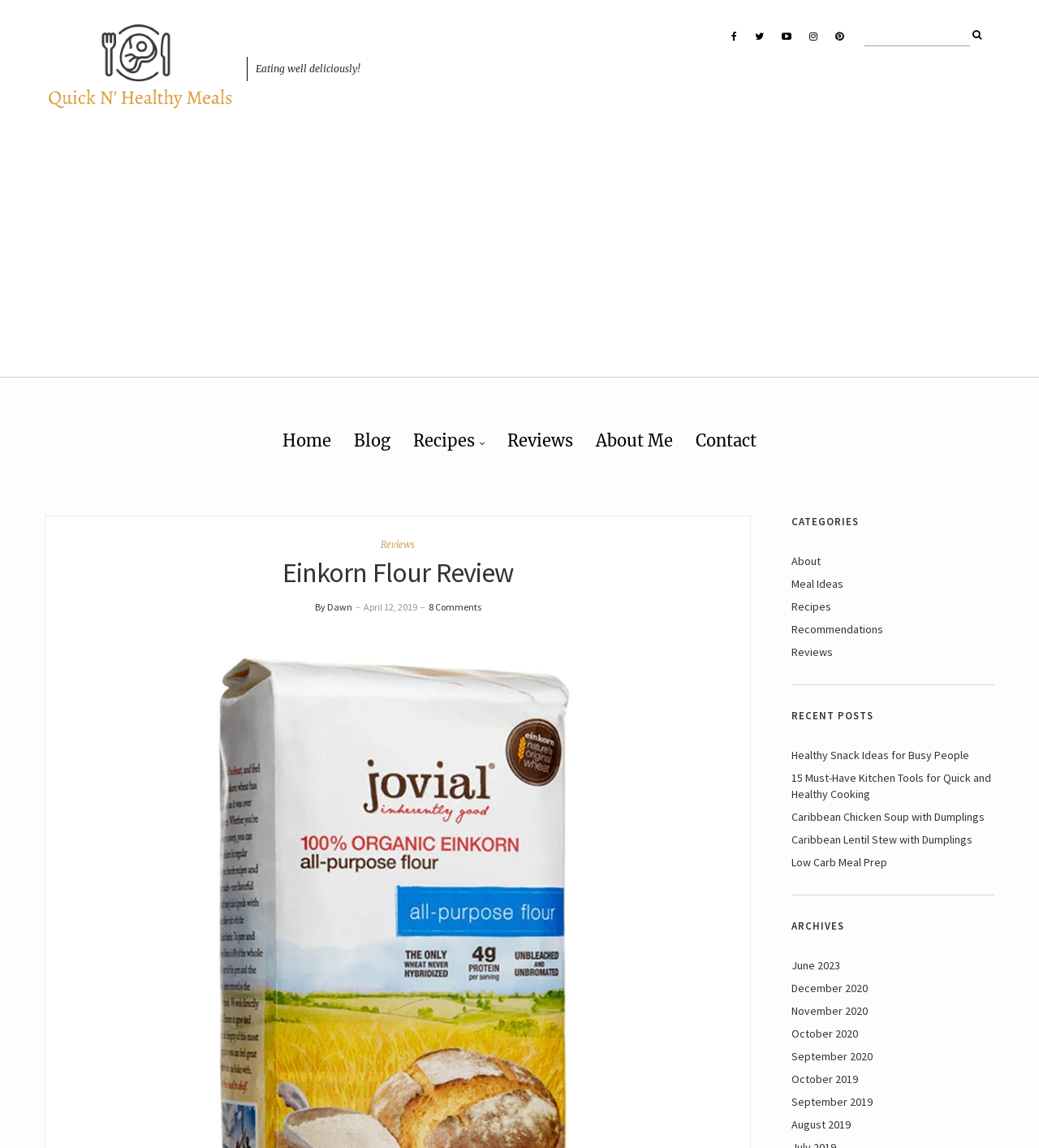Identify the bounding box coordinates for the UI element described as follows: "September 2019". Ensure the coordinates are four float numbers between 0 and 1, formatted as [left, top, right, bottom].

[0.762, 0.953, 0.84, 0.966]